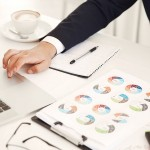Could you please study the image and provide a detailed answer to the question:
What is the significance of the notepad in the image?

The neatly arranged notepad beside the laptop implies that the person is organized and planning their work or research. The notepad may contain notes, to-do lists, or other important information related to the task at hand.